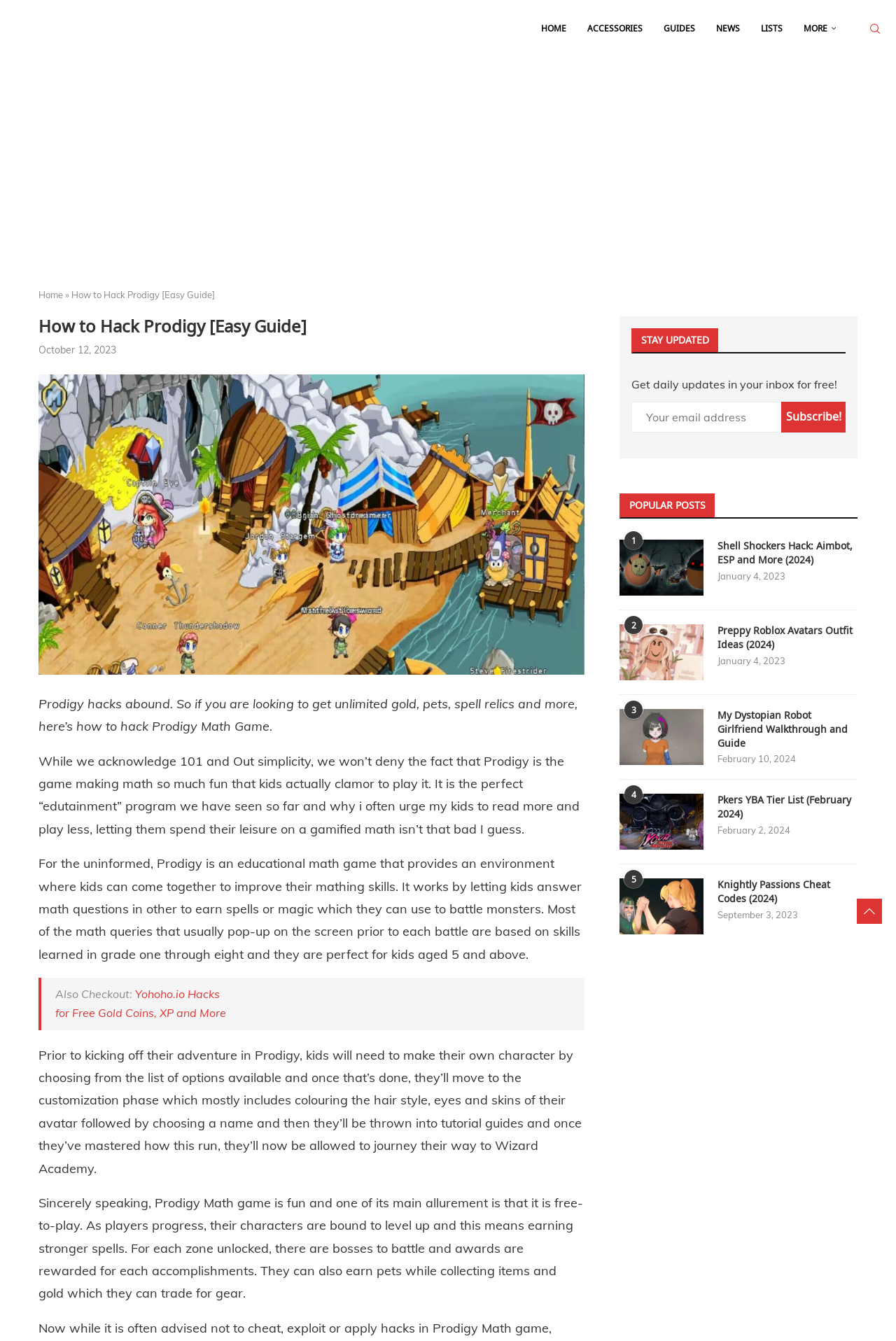Find the UI element described as: "Knightly Passions Cheat Codes (2024)" and predict its bounding box coordinates. Ensure the coordinates are four float numbers between 0 and 1, [left, top, right, bottom].

[0.801, 0.655, 0.957, 0.676]